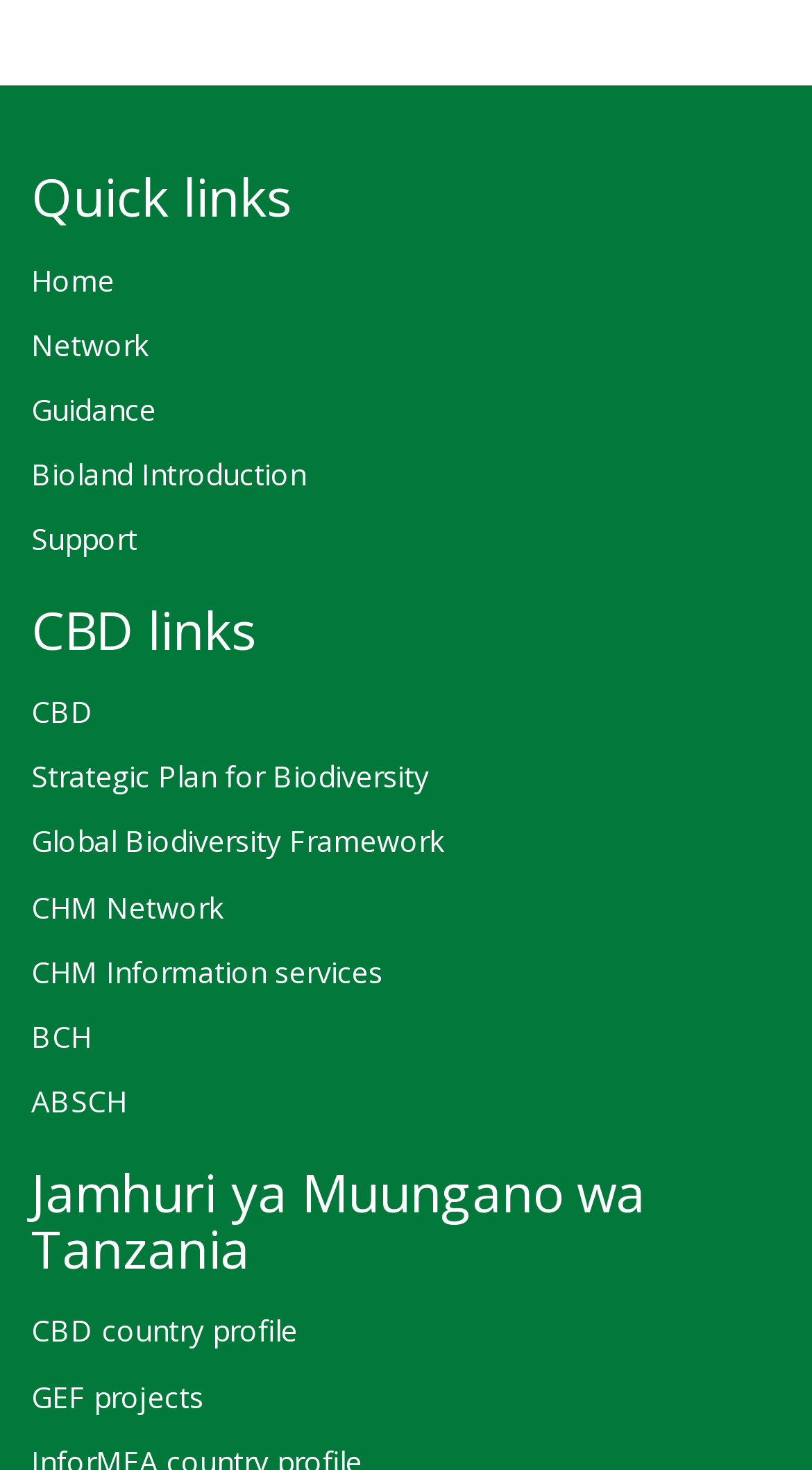Please indicate the bounding box coordinates for the clickable area to complete the following task: "Visit the CBD website". The coordinates should be specified as four float numbers between 0 and 1, i.e., [left, top, right, bottom].

[0.038, 0.463, 0.962, 0.507]